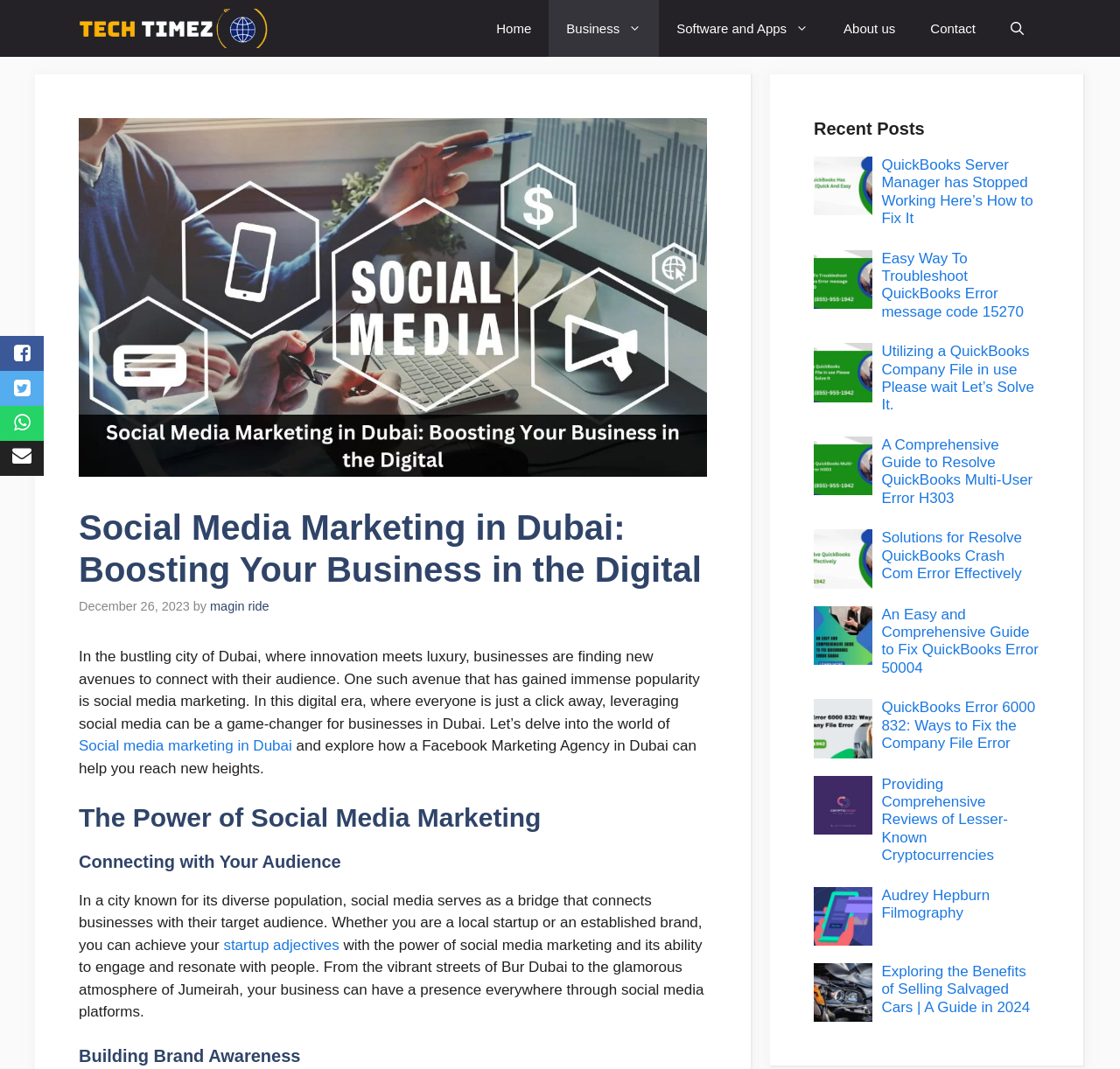Select the bounding box coordinates of the element I need to click to carry out the following instruction: "Explore the 'Recent Posts' section".

[0.727, 0.11, 0.928, 0.13]